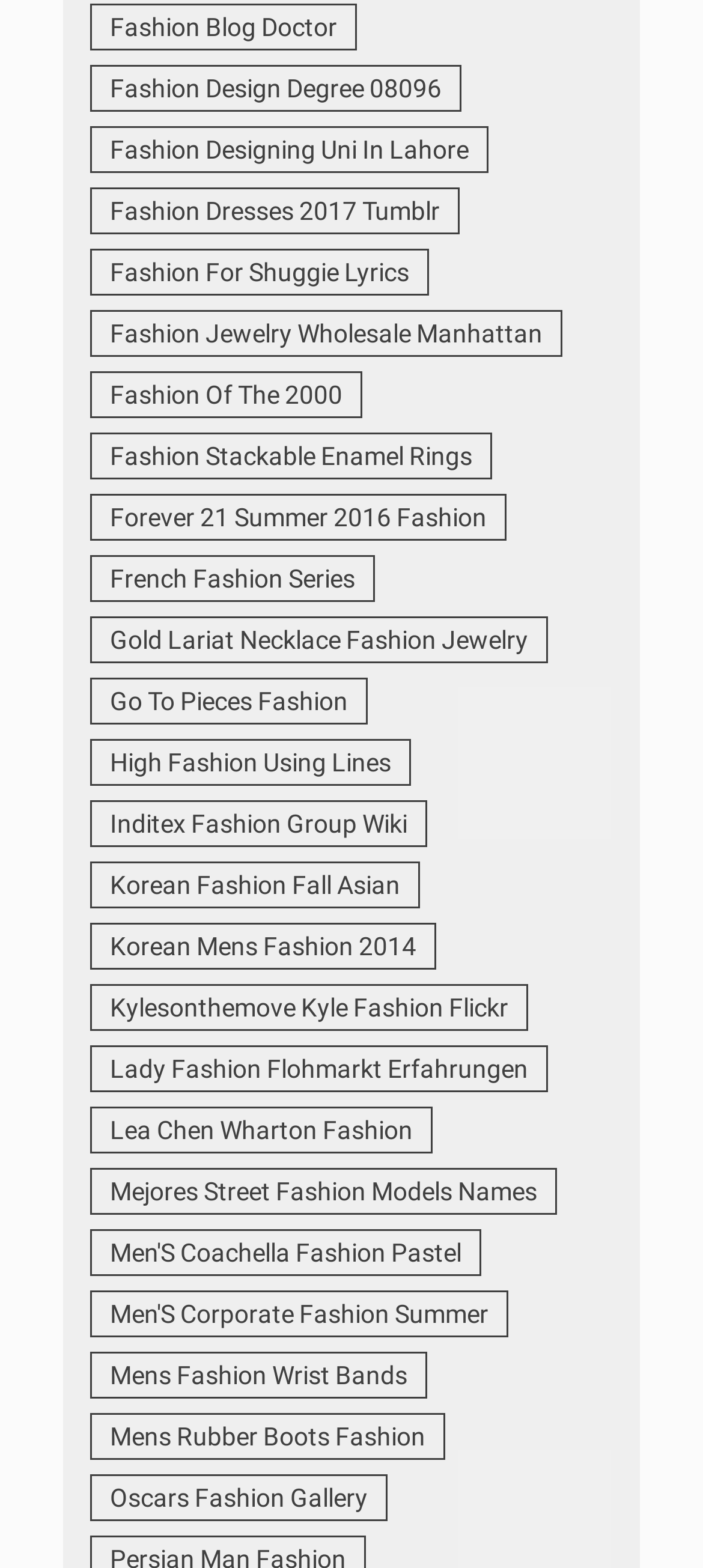Return the bounding box coordinates of the UI element that corresponds to this description: "Mejores Street Fashion Models Names". The coordinates must be given as four float numbers in the range of 0 and 1, [left, top, right, bottom].

[0.128, 0.745, 0.792, 0.775]